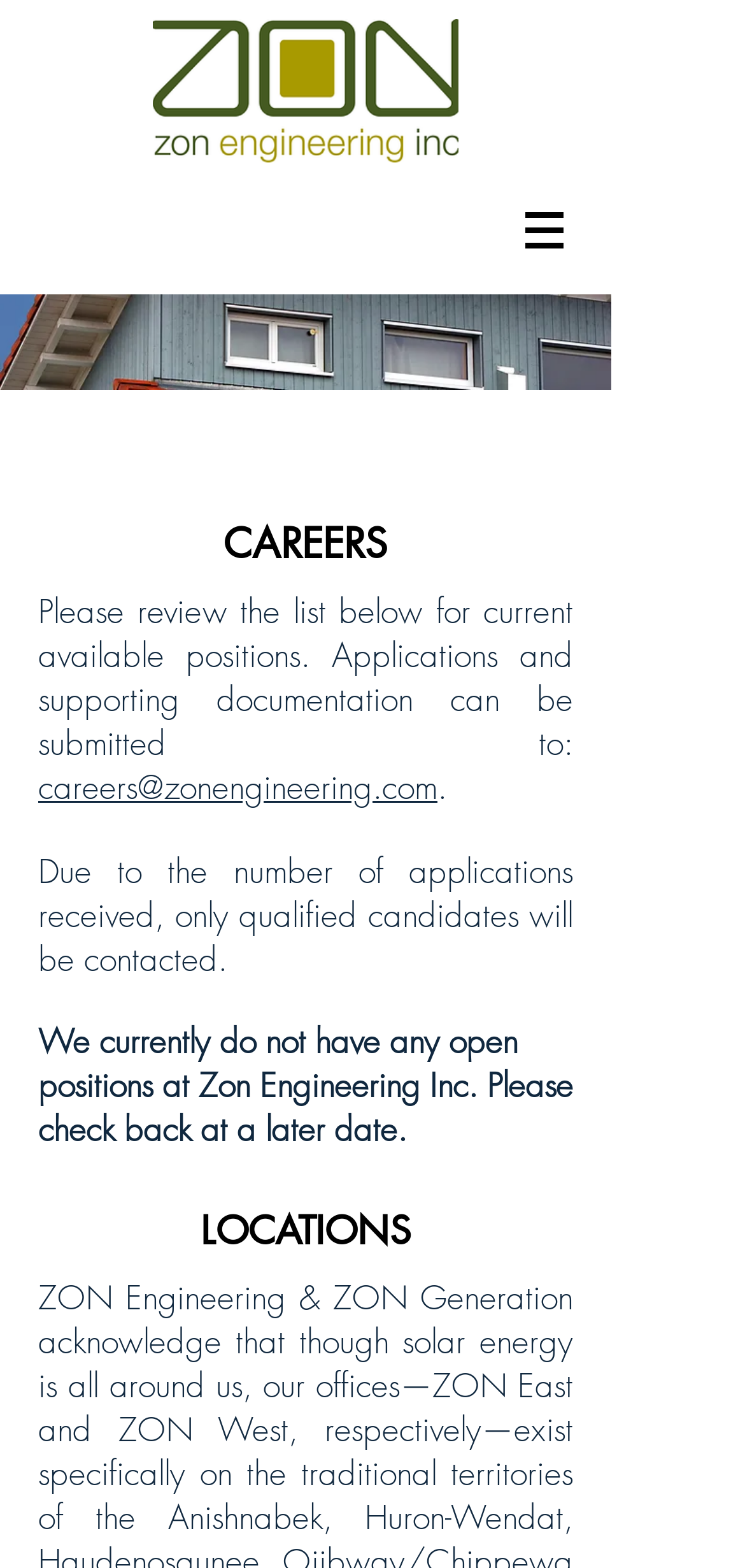Give a concise answer using only one word or phrase for this question:
How many navigation menu items are there?

3